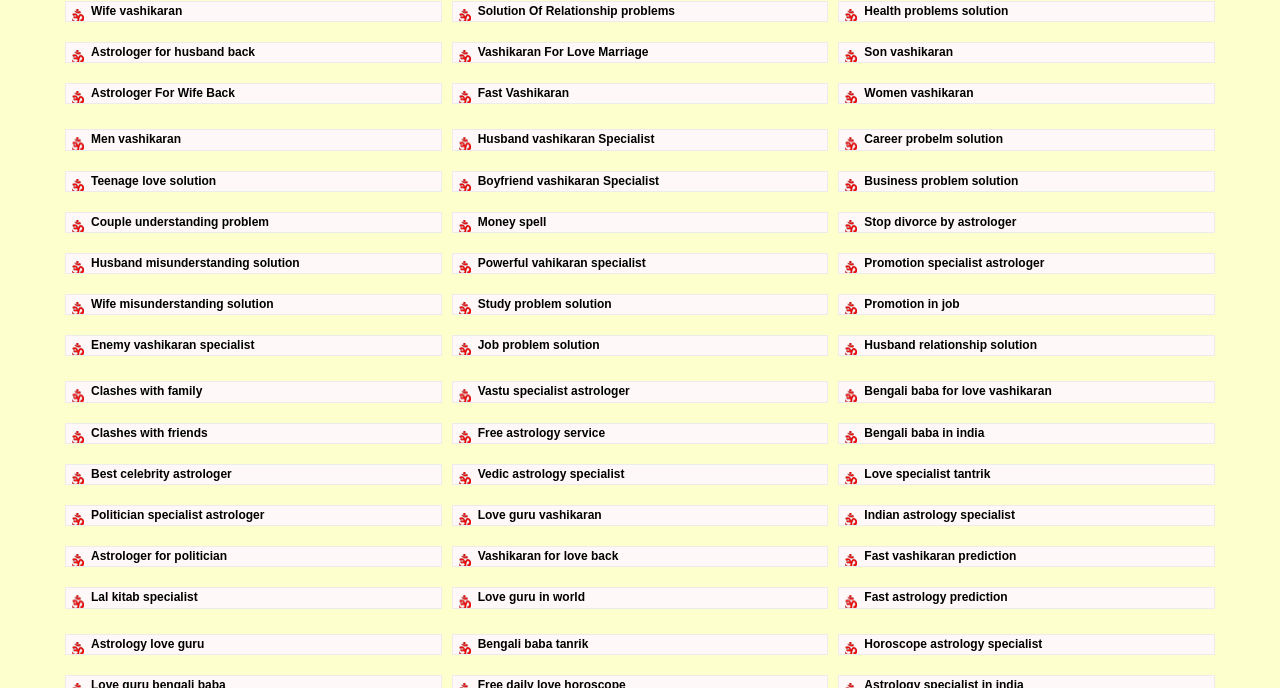Identify the bounding box coordinates of the region I need to click to complete this instruction: "Click on Wife vashikaran".

[0.051, 0.001, 0.345, 0.032]